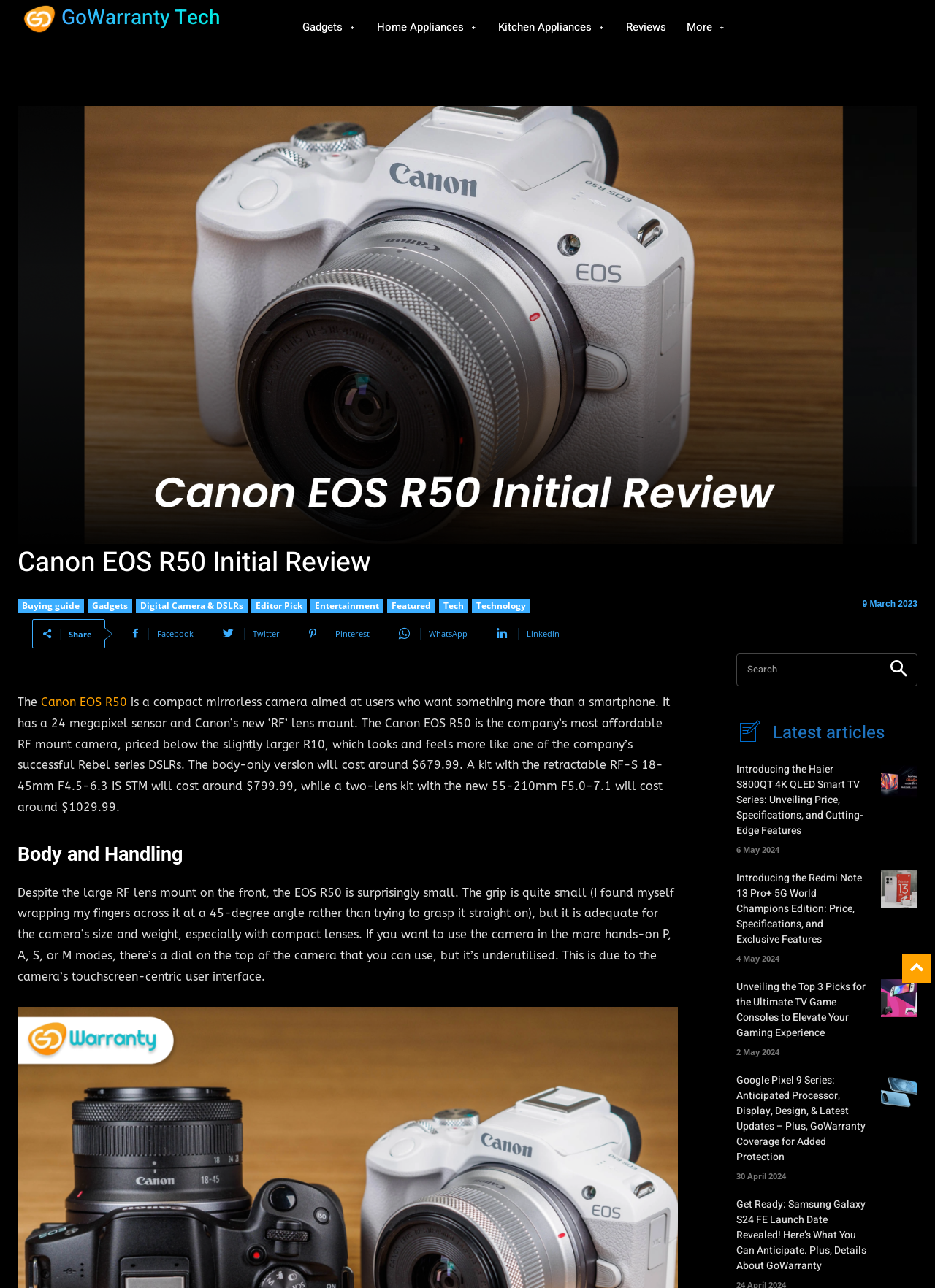Determine the bounding box coordinates of the region I should click to achieve the following instruction: "Click on the 'Canon EOS R50' link". Ensure the bounding box coordinates are four float numbers between 0 and 1, i.e., [left, top, right, bottom].

[0.044, 0.54, 0.136, 0.55]